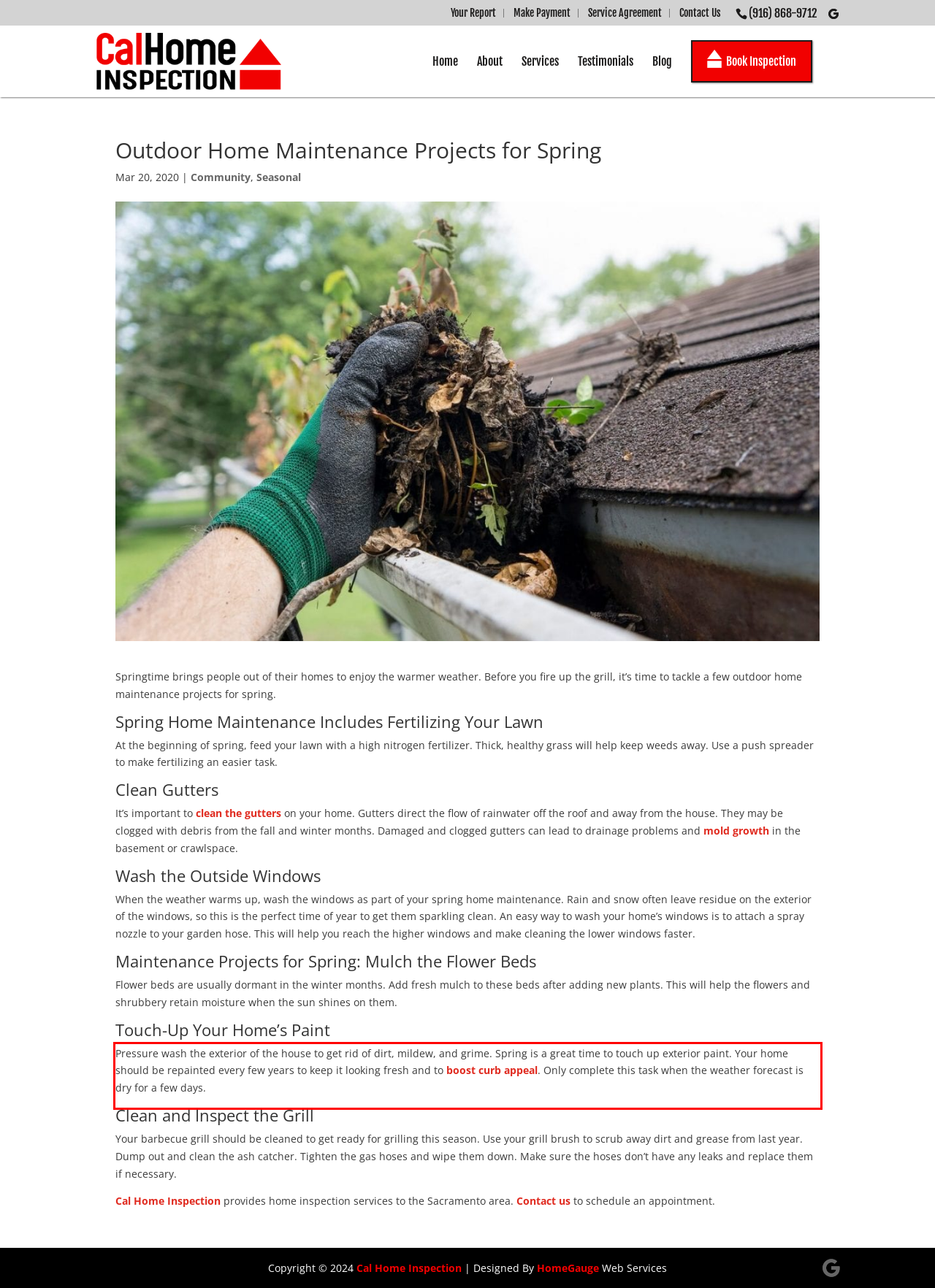Analyze the webpage screenshot and use OCR to recognize the text content in the red bounding box.

Pressure wash the exterior of the house to get rid of dirt, mildew, and grime. Spring is a great time to touch up exterior paint. Your home should be repainted every few years to keep it looking fresh and to boost curb appeal. Only complete this task when the weather forecast is dry for a few days.